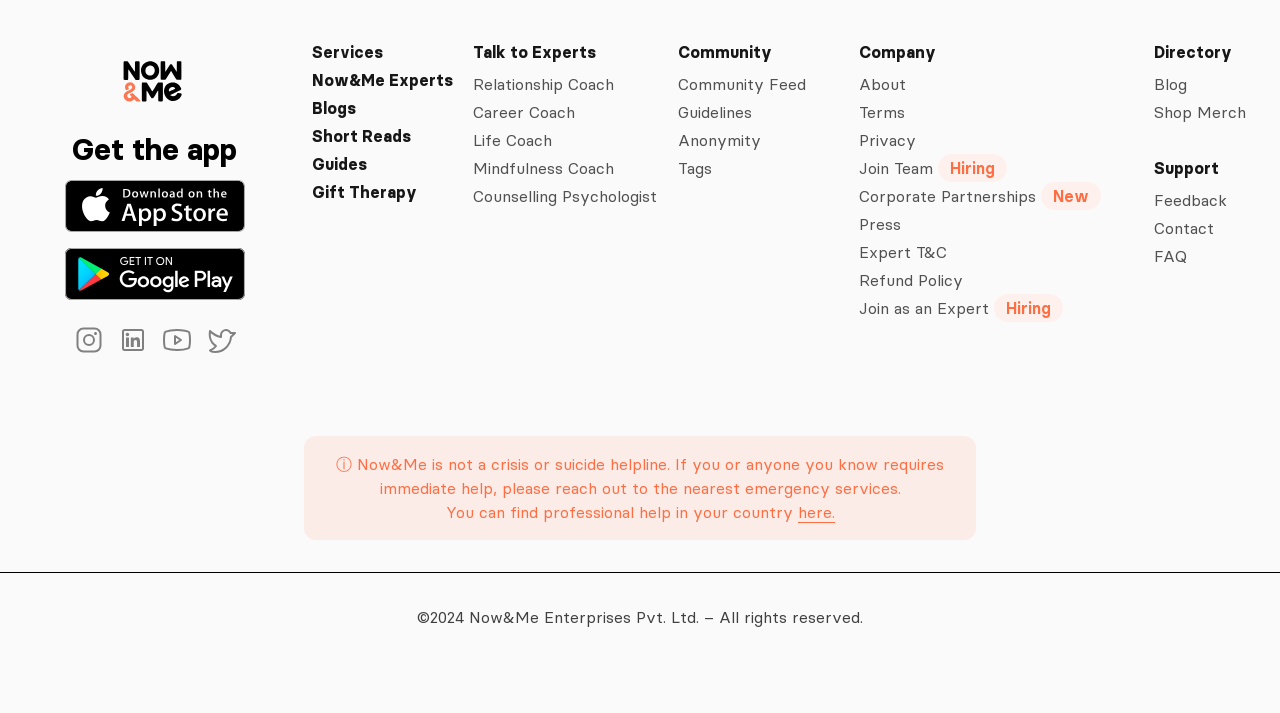Can you find the bounding box coordinates for the element to click on to achieve the instruction: "Get it on Google Play"?

[0.051, 0.348, 0.191, 0.421]